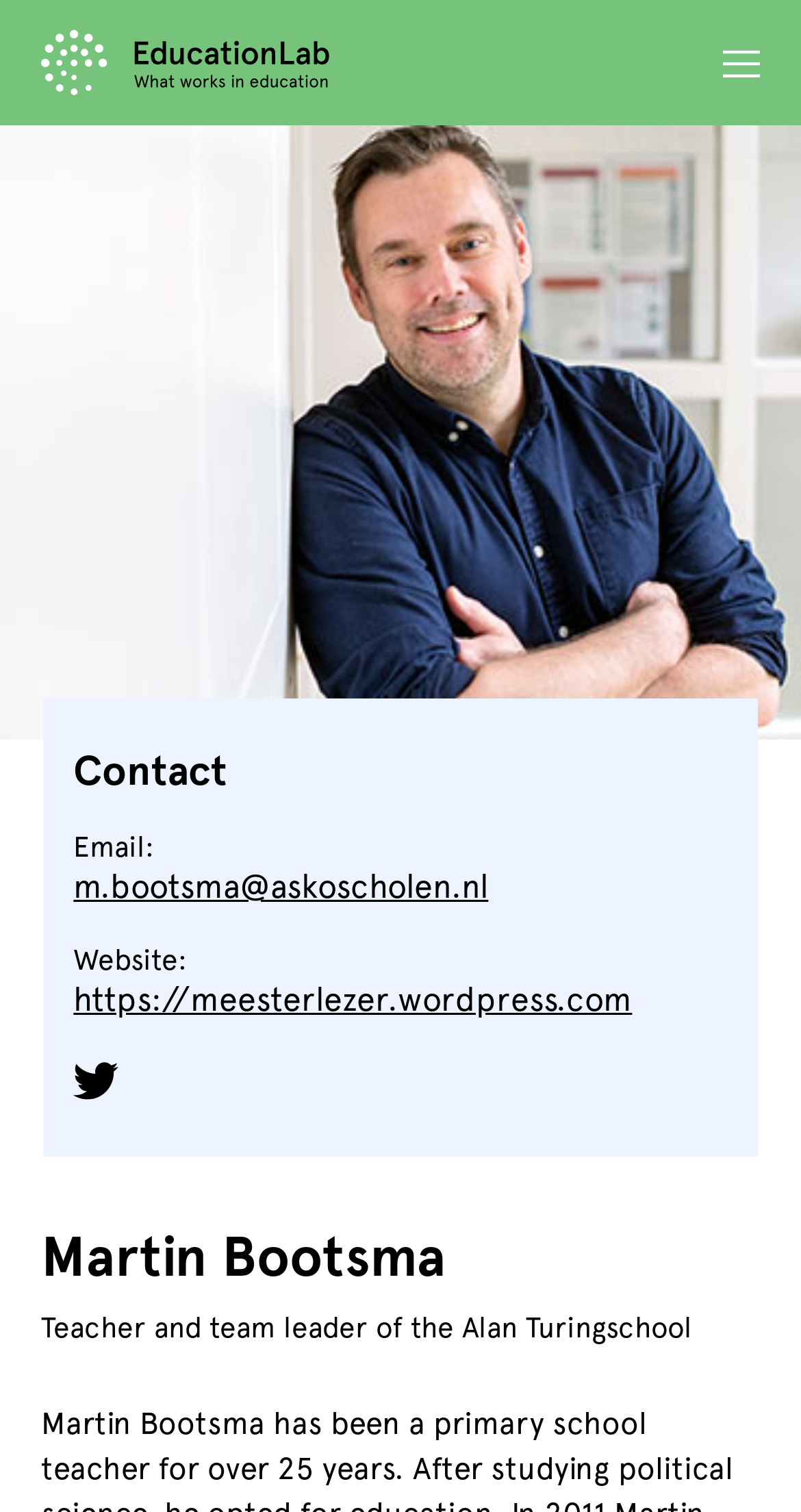Determine the bounding box of the UI component based on this description: "Meryl Natchez". The bounding box coordinates should be four float values between 0 and 1, i.e., [left, top, right, bottom].

None